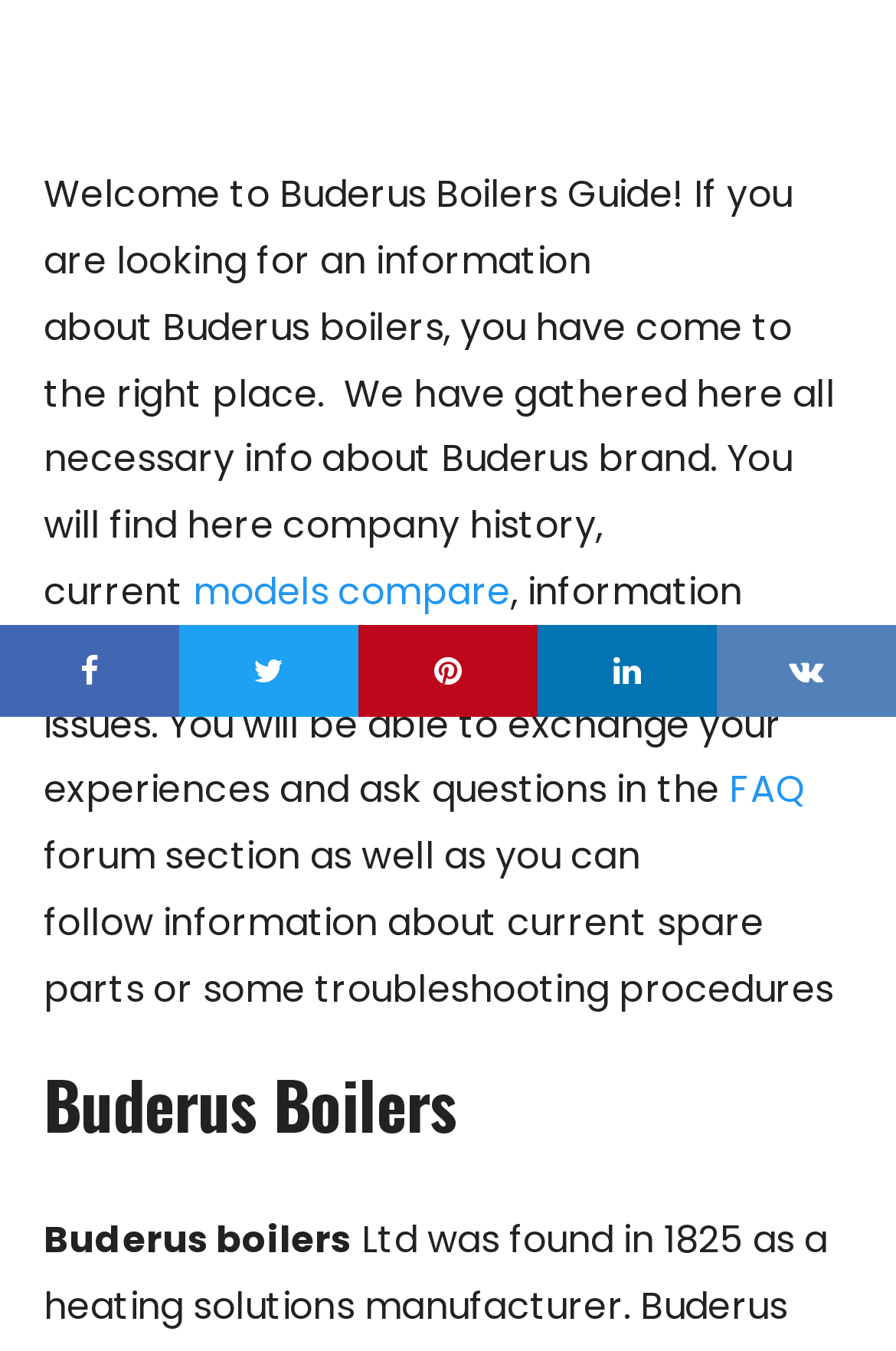Provide the bounding box for the UI element matching this description: "models compare".

[0.216, 0.418, 0.57, 0.457]